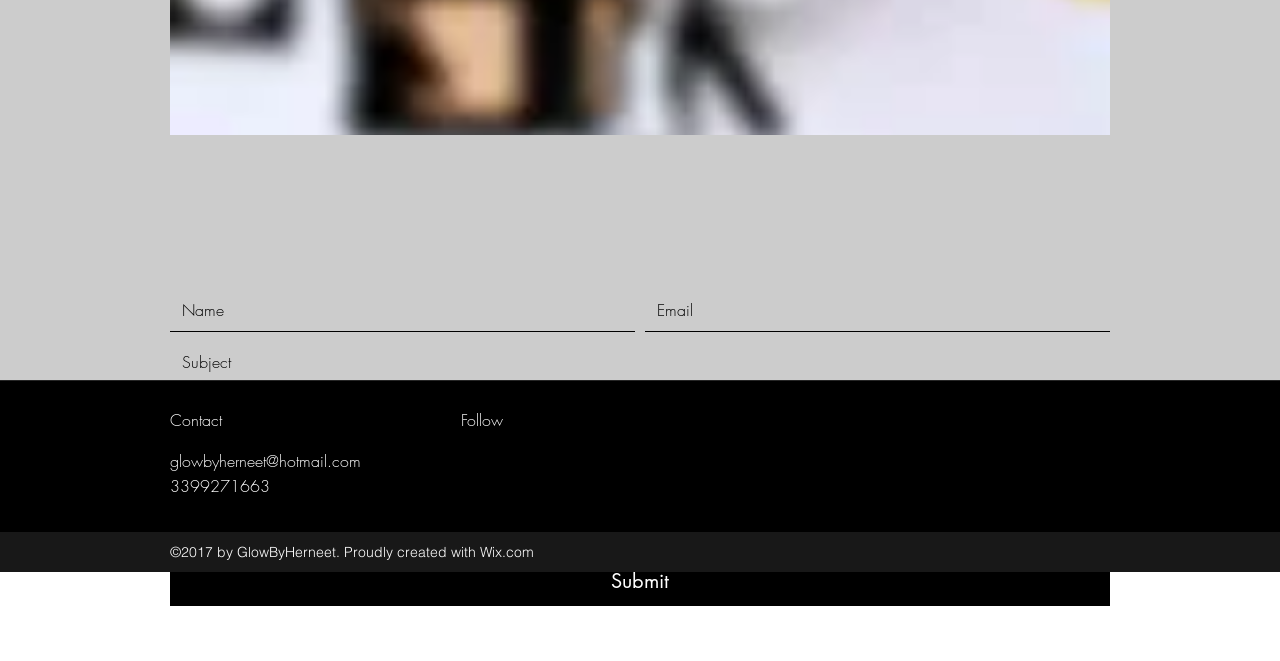Identify the bounding box coordinates of the region I need to click to complete this instruction: "Enter your name".

[0.133, 0.439, 0.496, 0.502]